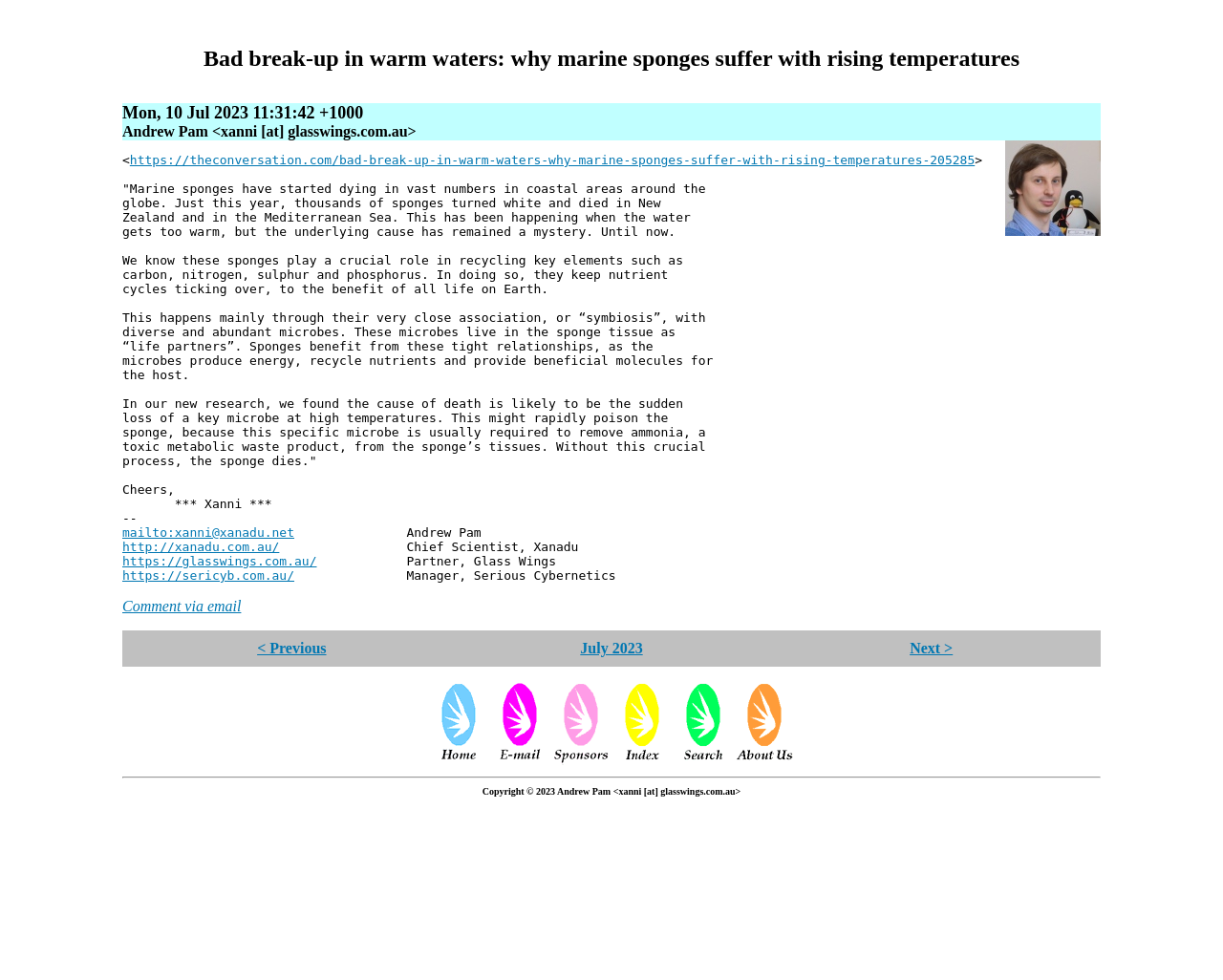What is the copyright information of the webpage?
Please answer using one word or phrase, based on the screenshot.

Copyright 2023 Andrew Pam